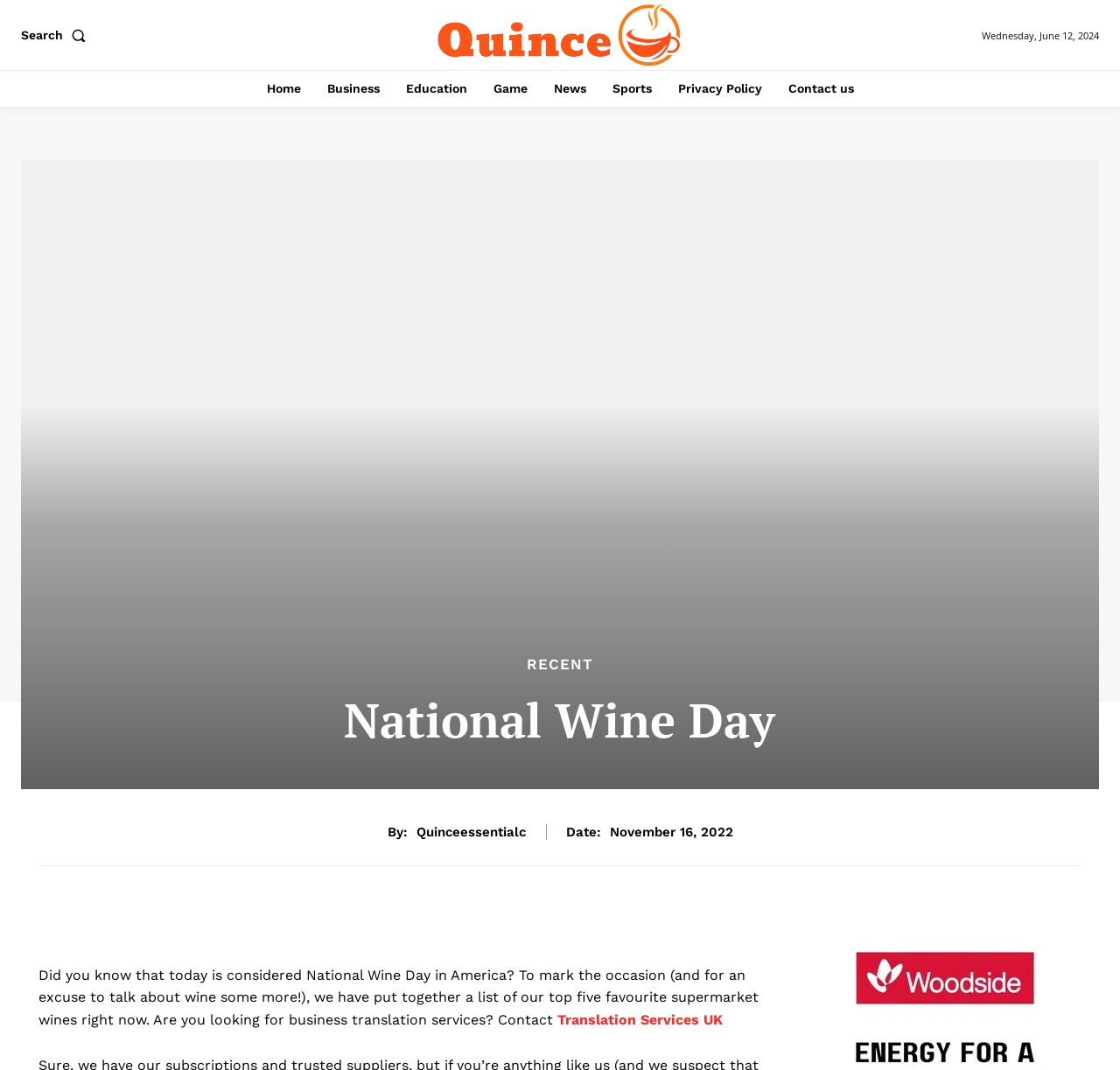Indicate the bounding box coordinates of the clickable region to achieve the following instruction: "read the privacy policy."

None